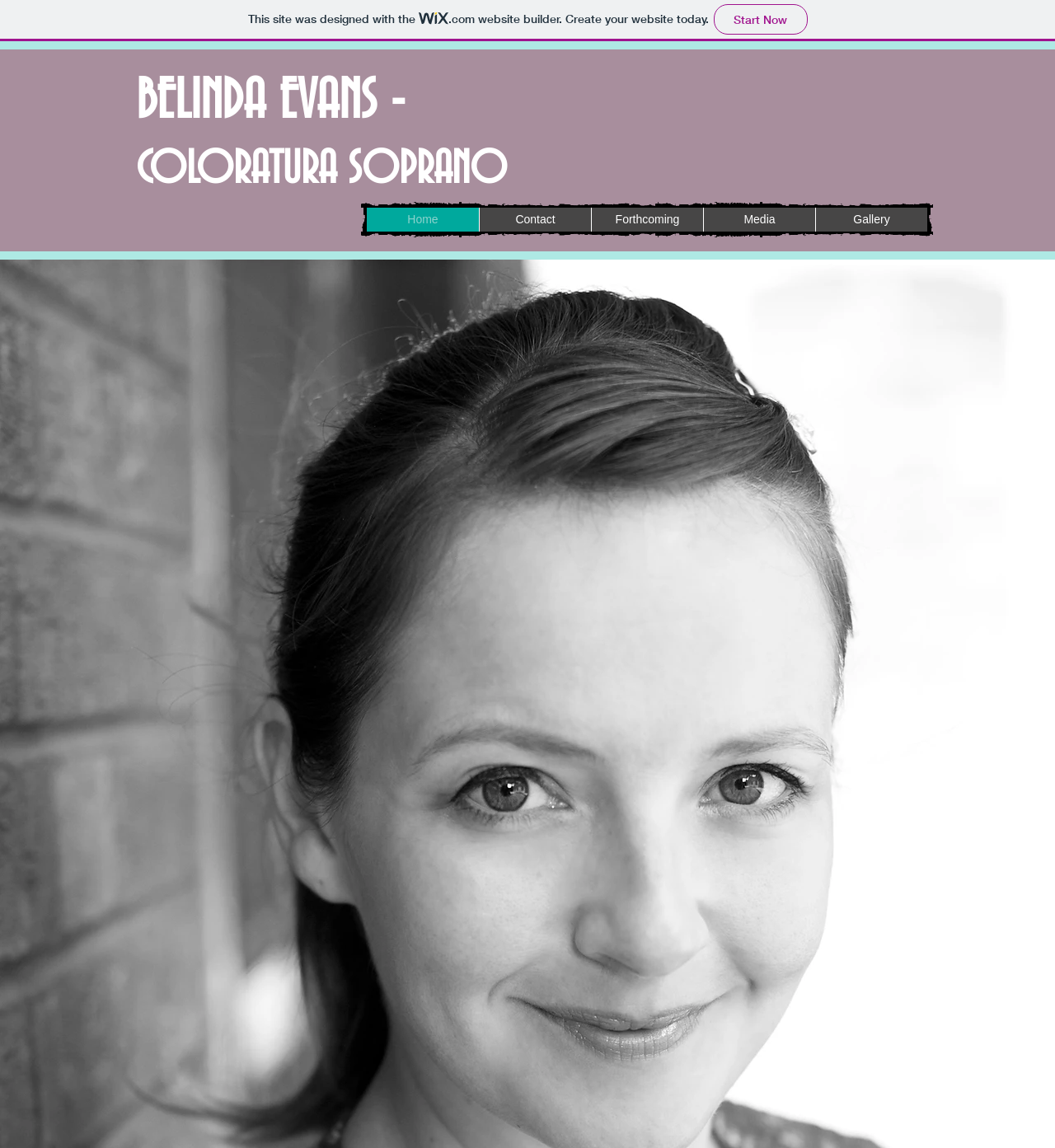How many navigation links are available on the webpage?
Using the image, provide a concise answer in one word or a short phrase.

5